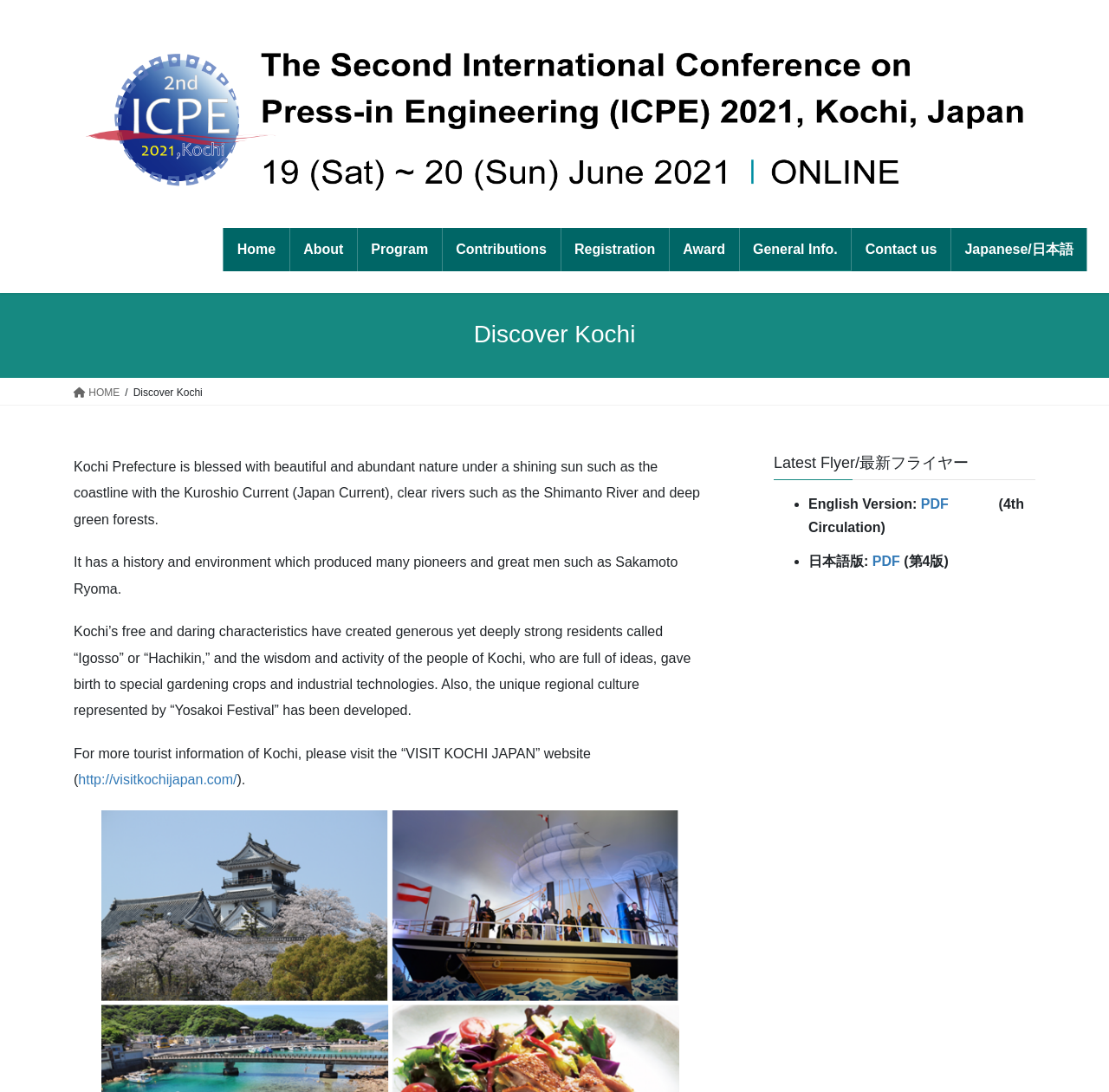Locate the bounding box coordinates of the element's region that should be clicked to carry out the following instruction: "Download the latest flyer in English". The coordinates need to be four float numbers between 0 and 1, i.e., [left, top, right, bottom].

[0.83, 0.455, 0.855, 0.469]